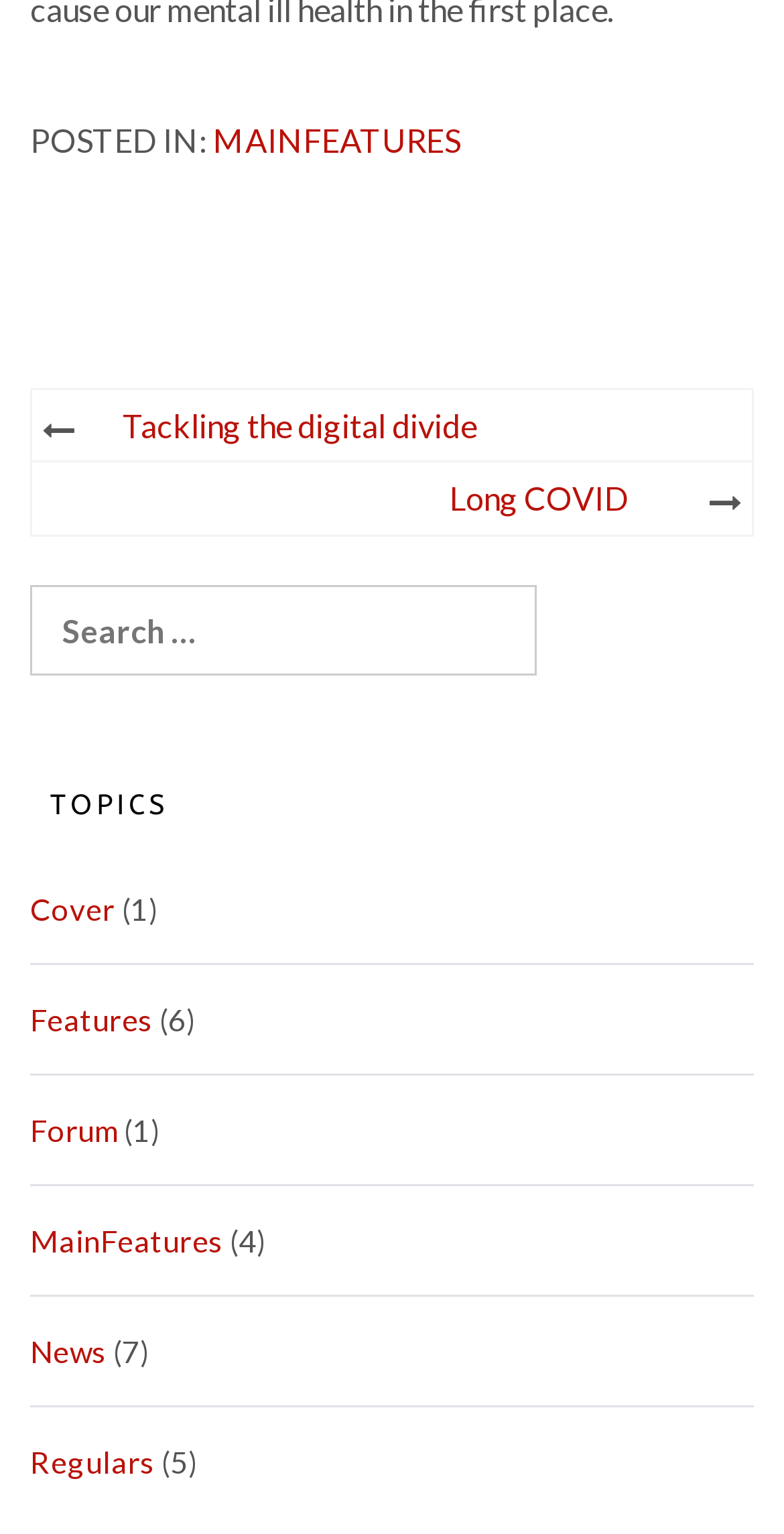Specify the bounding box coordinates of the area to click in order to follow the given instruction: "Go to MainFeatures."

[0.272, 0.079, 0.587, 0.104]